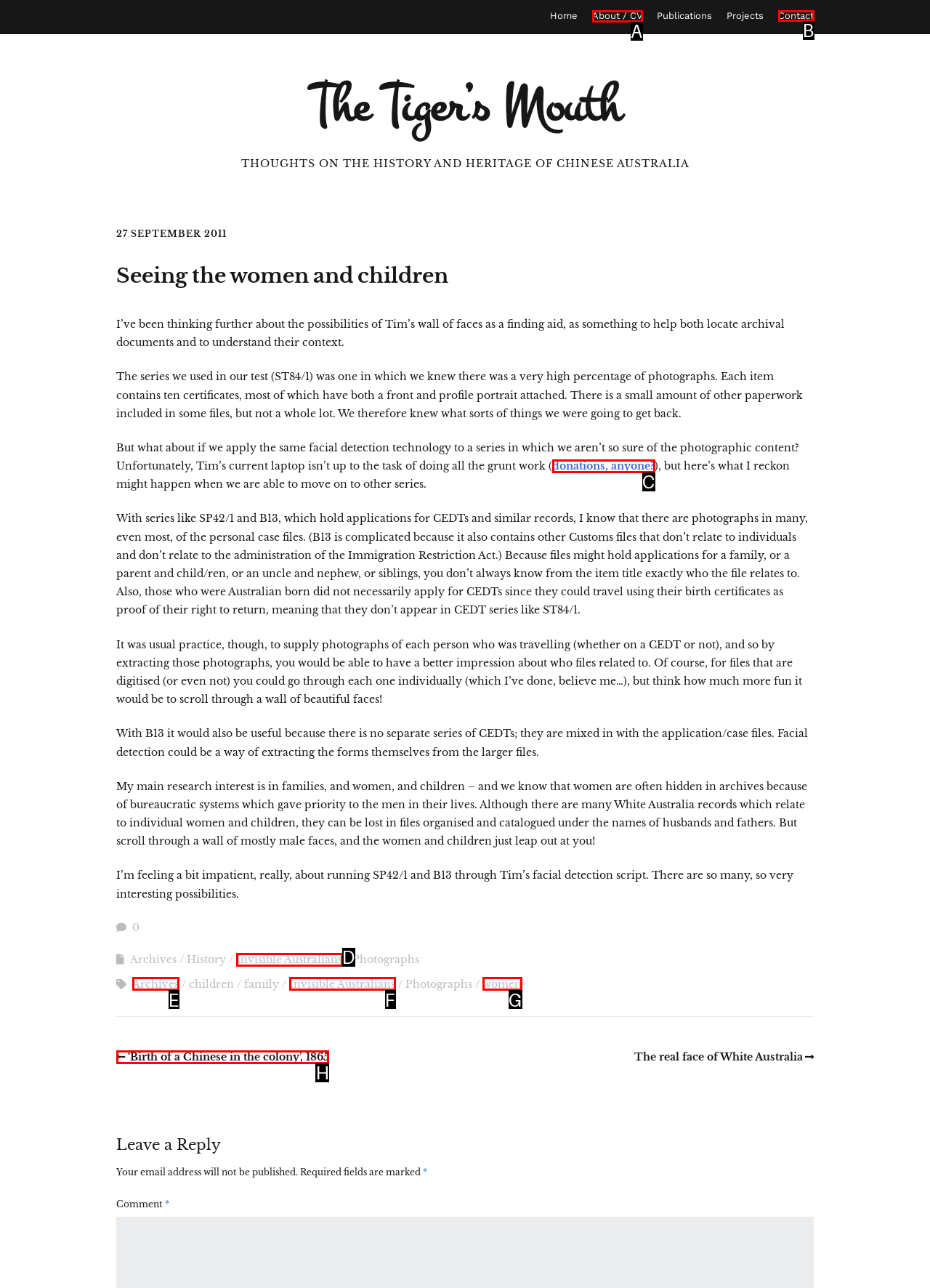Identify the HTML element I need to click to complete this task: Visit the 'ALL POSTS' page Provide the option's letter from the available choices.

None